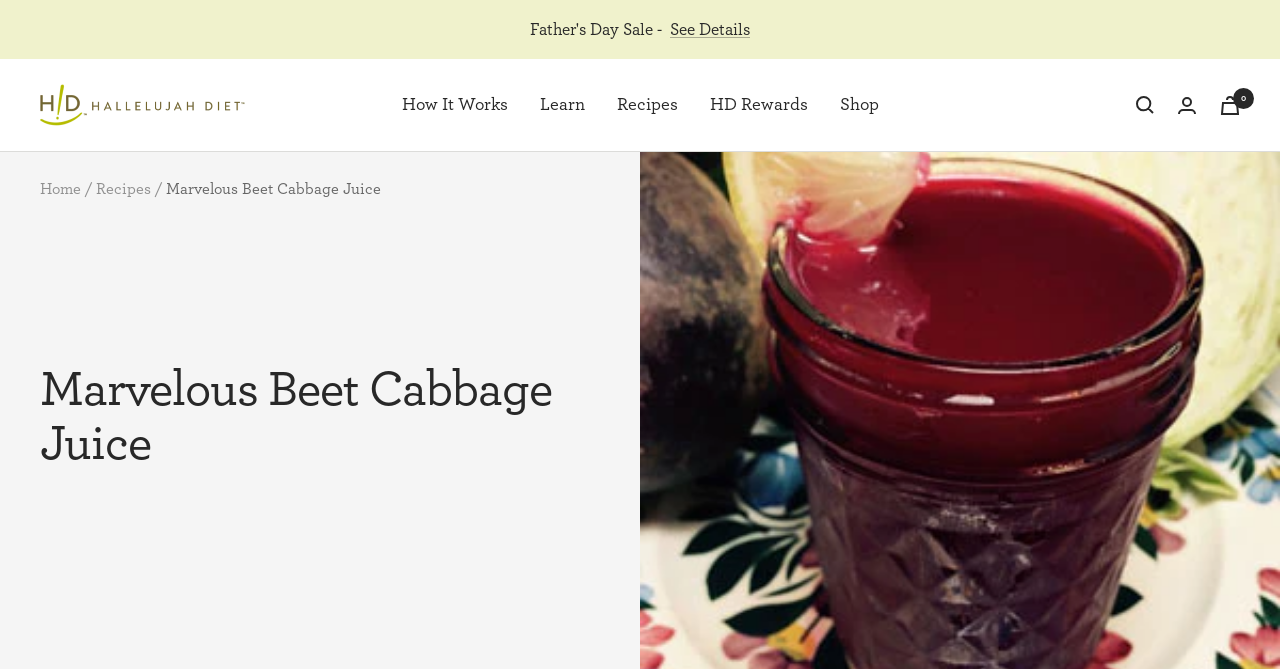Is there a search function?
Please provide a full and detailed response to the question.

The presence of a search function can be inferred from the link element with the text 'Search' which has a child image element, suggesting that it is a functional search button.